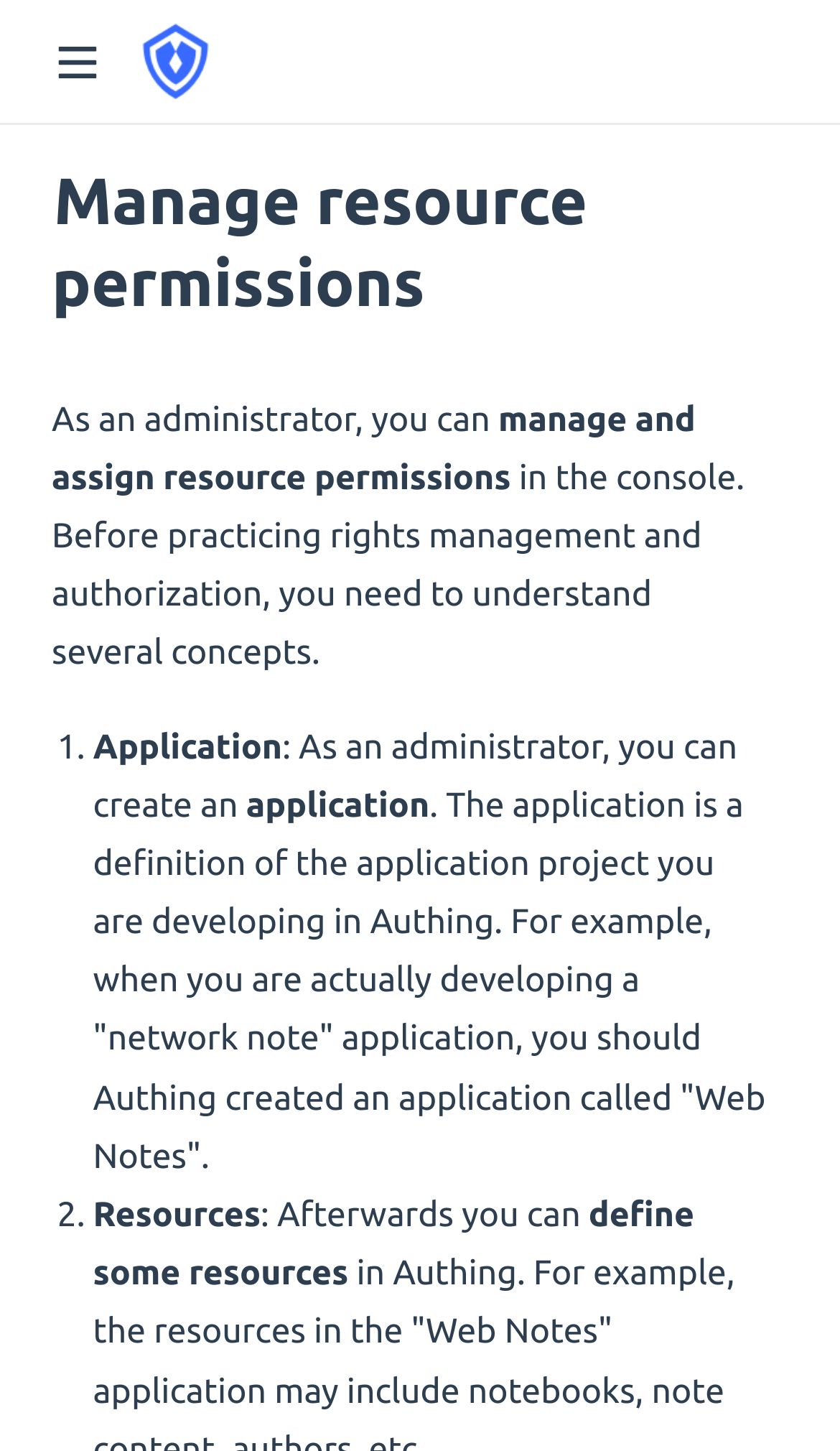Provide the bounding box coordinates of the UI element that matches the description: "Authing Docs".

[0.164, 0.017, 0.287, 0.069]